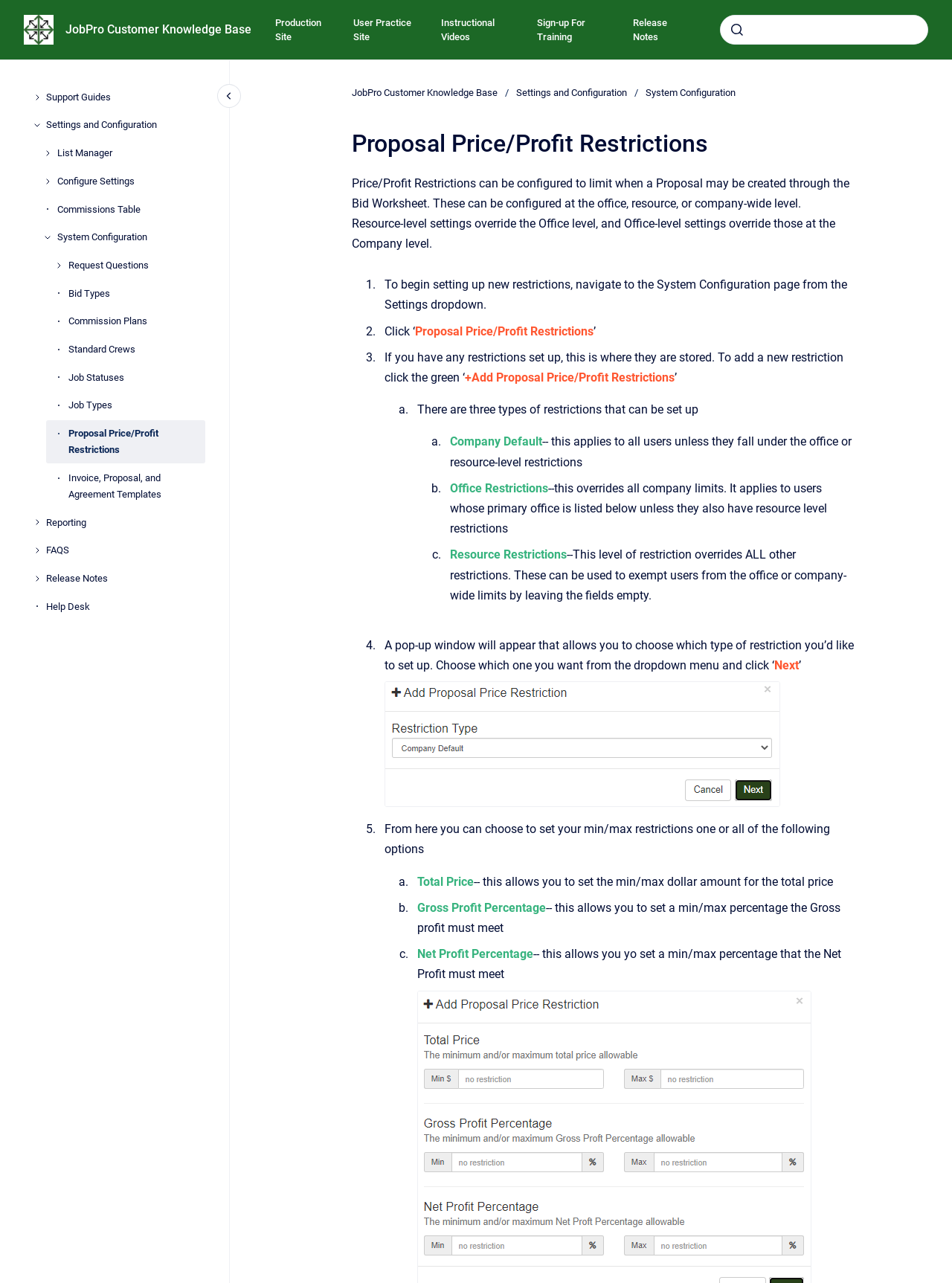What is the purpose of Proposal Price/Profit Restrictions?
Based on the image, please offer an in-depth response to the question.

According to the webpage, Proposal Price/Profit Restrictions can be configured to limit when a Proposal may be created through the Bid Worksheet. These can be configured at the office, resource, or company-wide level.